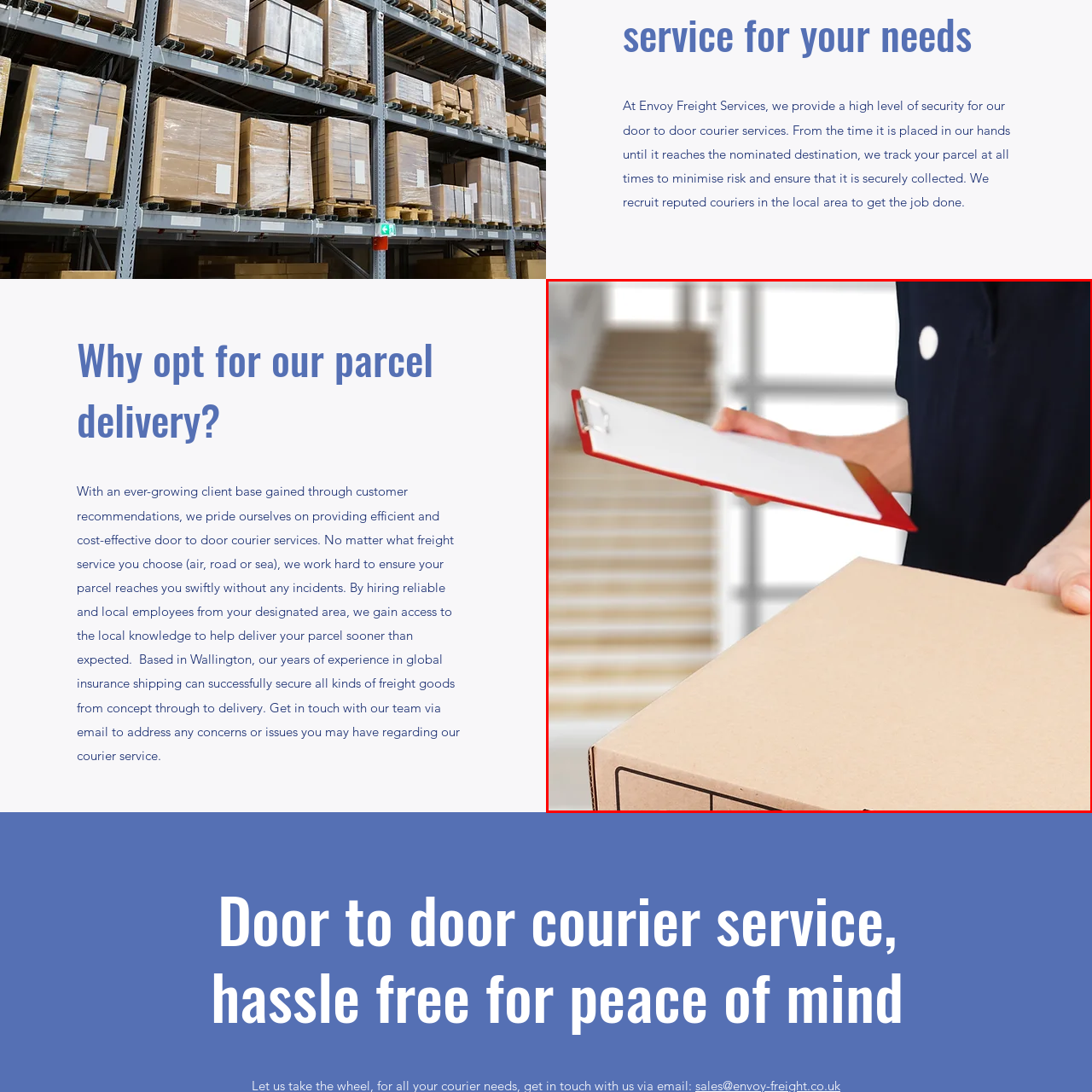Describe thoroughly what is shown in the red-bordered area of the image.

The image captures a delivery courier holding a clipboard in one hand and a cardboard package in the other, symbolizing efficient parcel delivery services. The backdrop features a staircase, suggesting an indoor delivery scenario. This imagery aligns with the theme of Envoy Freight Services, which emphasizes secure and reliable door-to-door courier services. The courier, dressed in a smart uniform, represents the professionalism and local knowledge that Envoy prides itself on, ensuring swift and safe delivery of parcels while minimizing any potential risks.